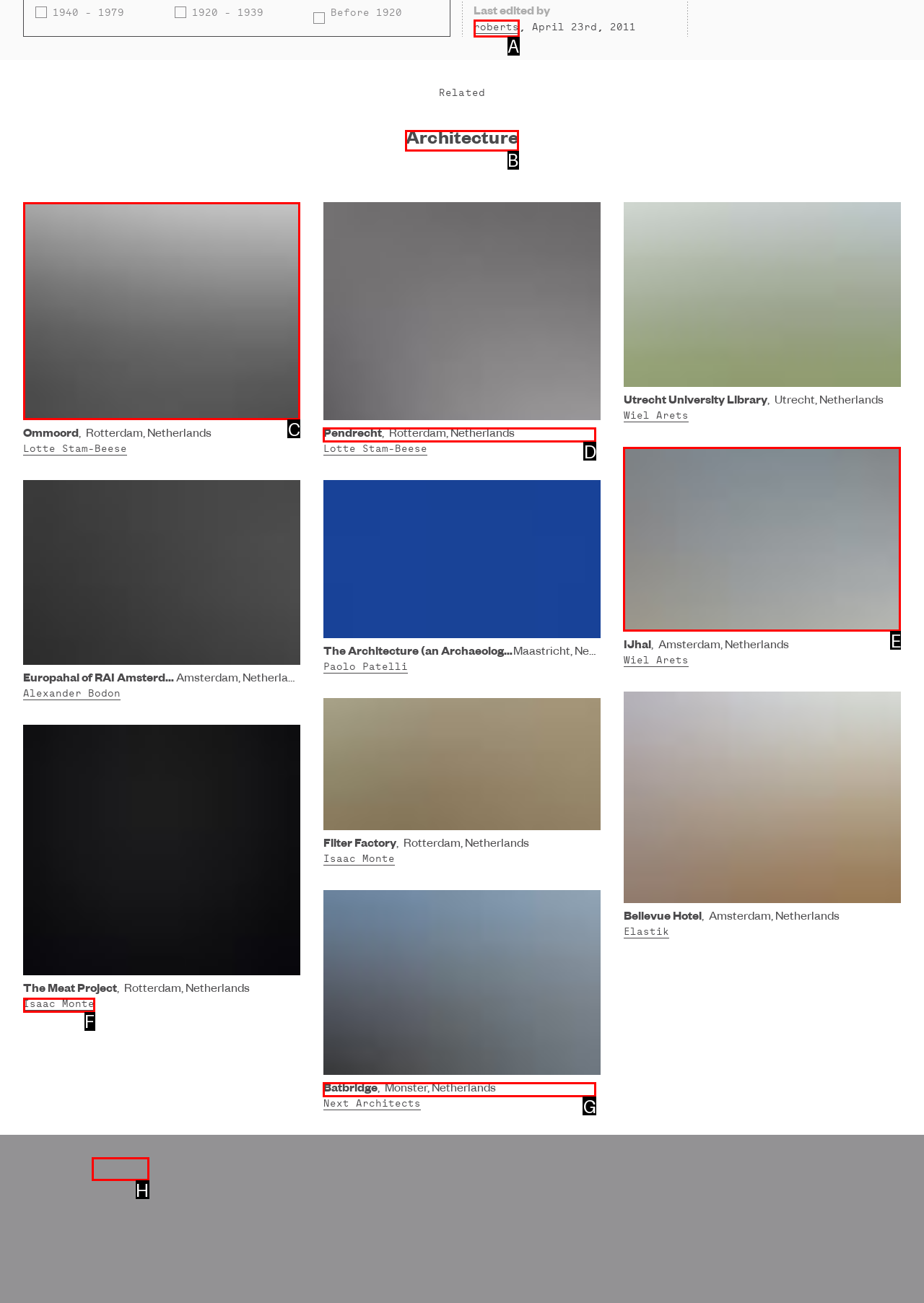Tell me the letter of the UI element I should click to accomplish the task: go to the page about Architecture based on the choices provided in the screenshot.

B